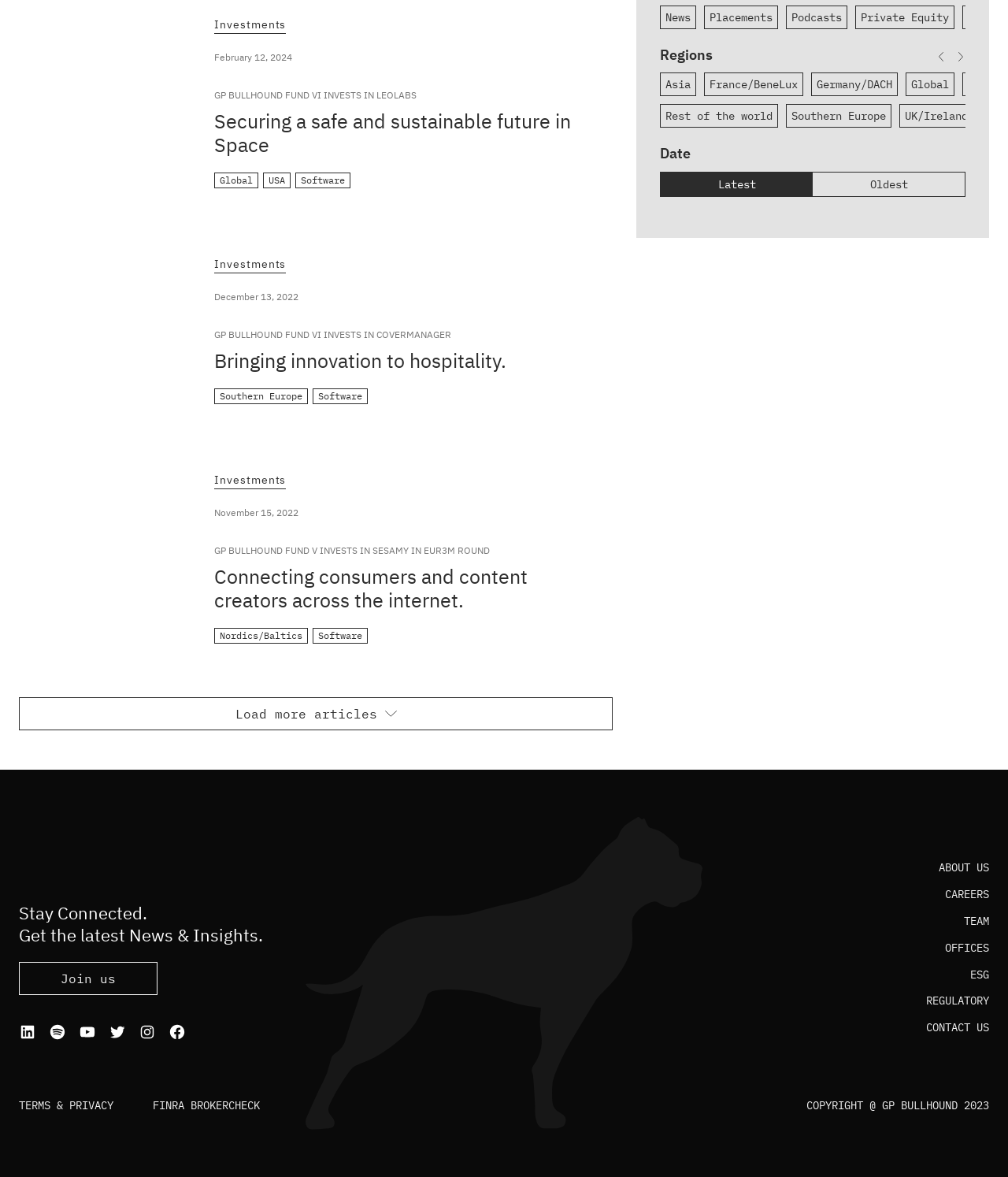Determine the bounding box coordinates of the clickable element necessary to fulfill the instruction: "Go to News". Provide the coordinates as four float numbers within the 0 to 1 range, i.e., [left, top, right, bottom].

[0.655, 0.004, 0.691, 0.024]